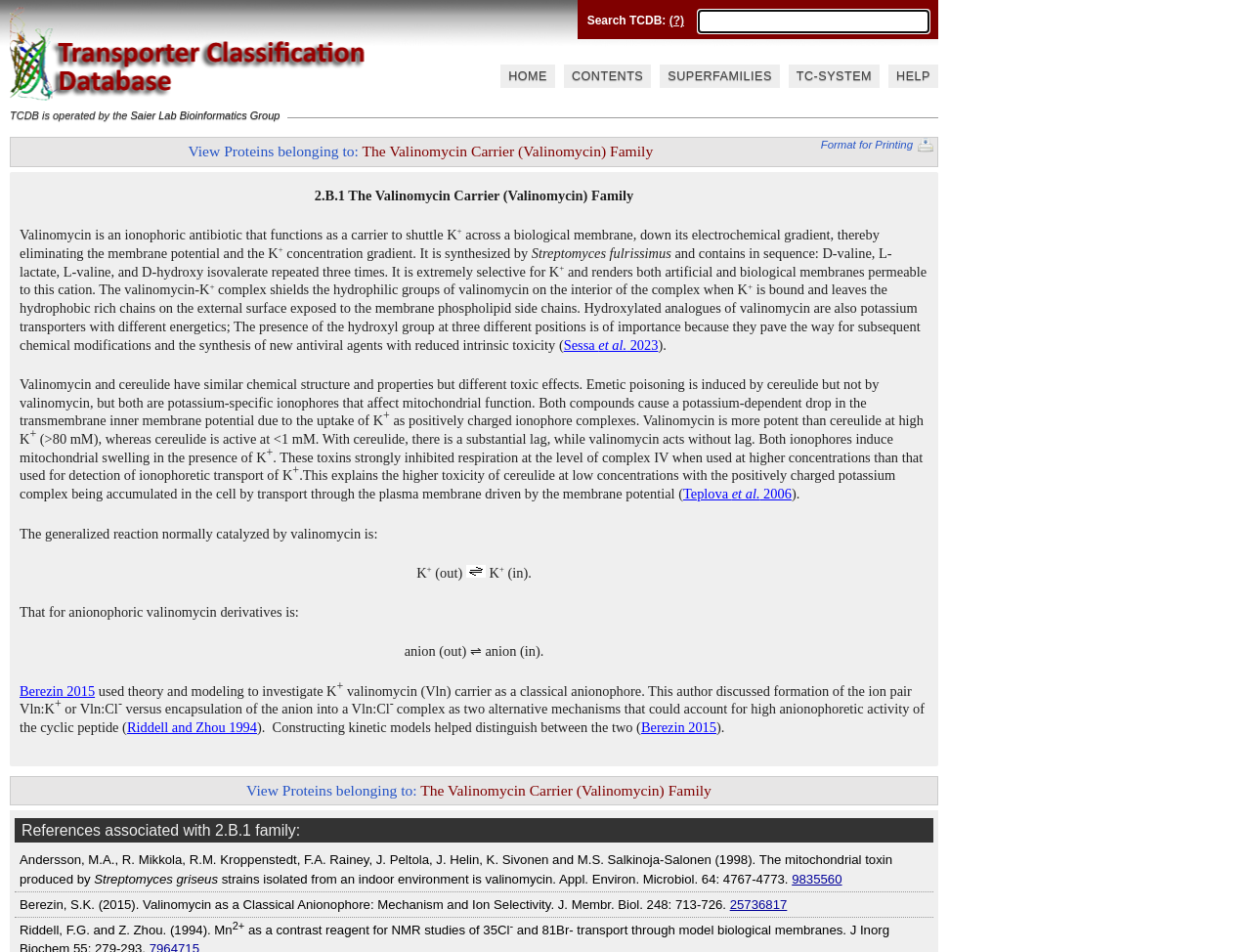Show the bounding box coordinates of the region that should be clicked to follow the instruction: "Go to HOME page."

[0.4, 0.068, 0.444, 0.092]